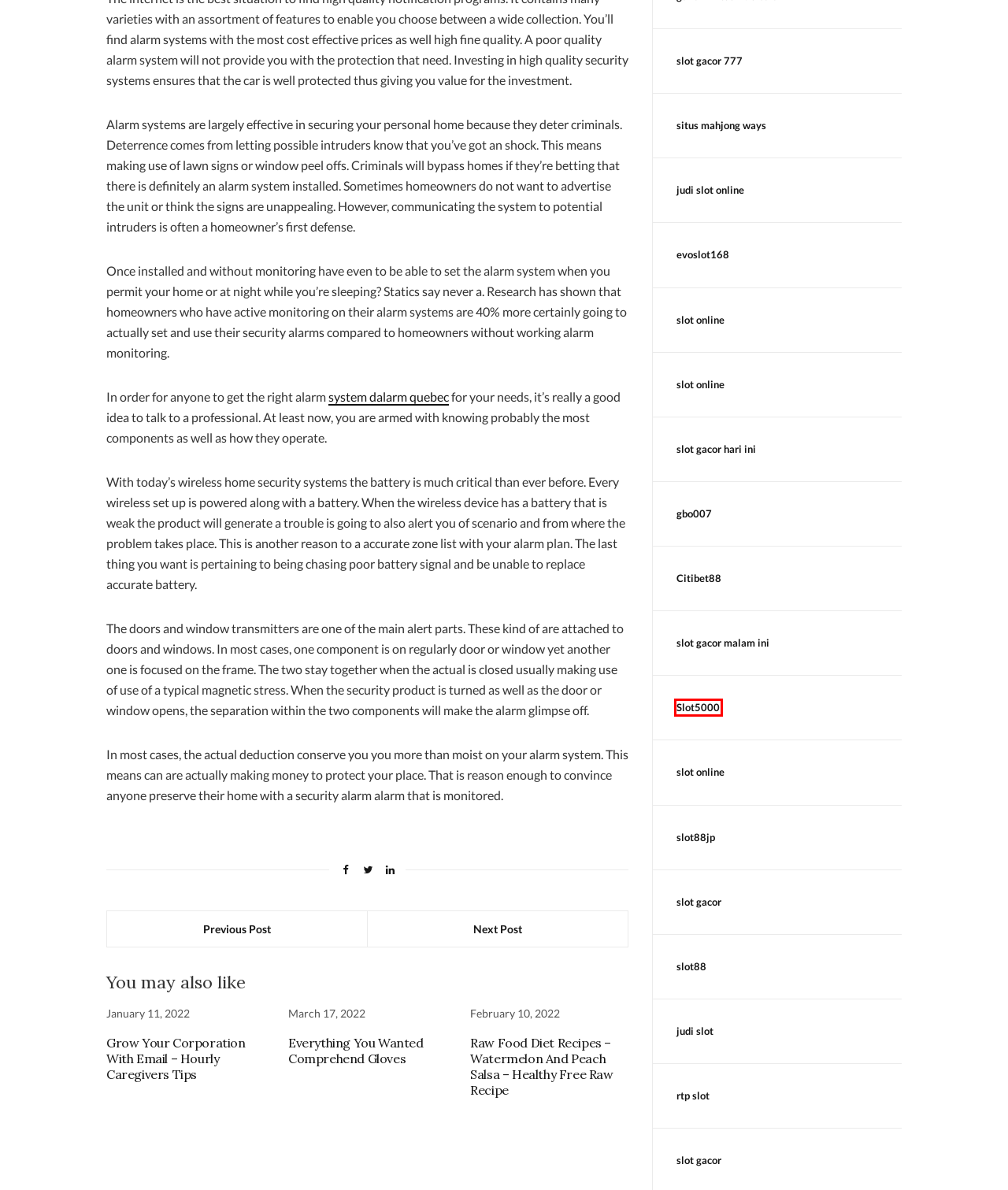Examine the screenshot of a webpage with a red bounding box around a UI element. Select the most accurate webpage description that corresponds to the new page after clicking the highlighted element. Here are the choices:
A. SLOT88 : SLOT88JP Masa Iya Ada Situs Judi Slot Online JP Paling Gacor
B. SLOT DEPOSIT 5000 > Situs Slot Pulsa Deposit 5000 Gacor Tanpa Potongan Terbaik
C. Grow Your Corporation With Email – Hourly Caregivers Tips – 6009876
D. Business – 6009876
E. Comparez les Meilleurs Prix  de Systéme d'alarme Au Quebec
F. Deneme Bonusu Veren Siteler 2024 - Yeni Bonus Veren Siteler
G. Sports – 6009876
H. CIMOL88 | Daftar Situs Slot Online Gacor Terpercaya Hari ini dan Game Slot88

B